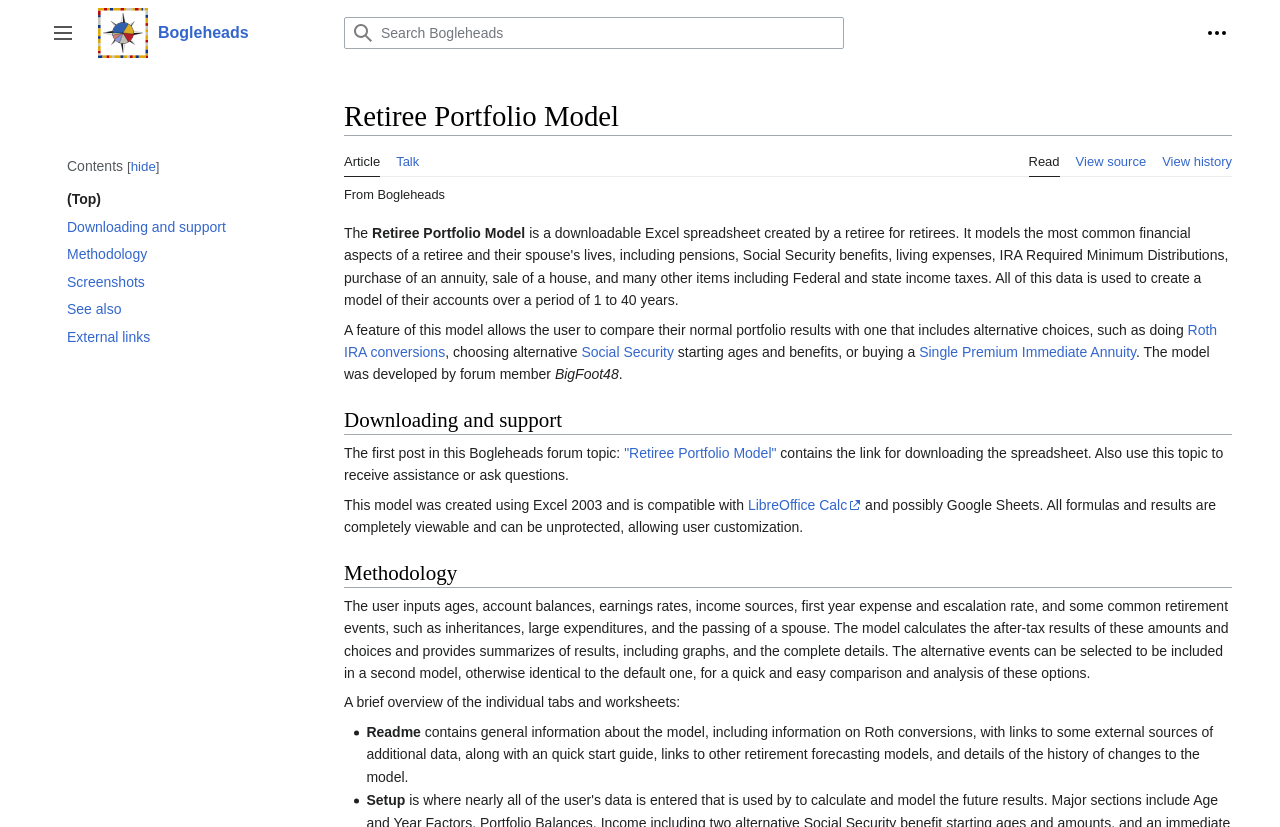Please find the bounding box coordinates of the element that you should click to achieve the following instruction: "View article". The coordinates should be presented as four float numbers between 0 and 1: [left, top, right, bottom].

[0.269, 0.165, 0.297, 0.215]